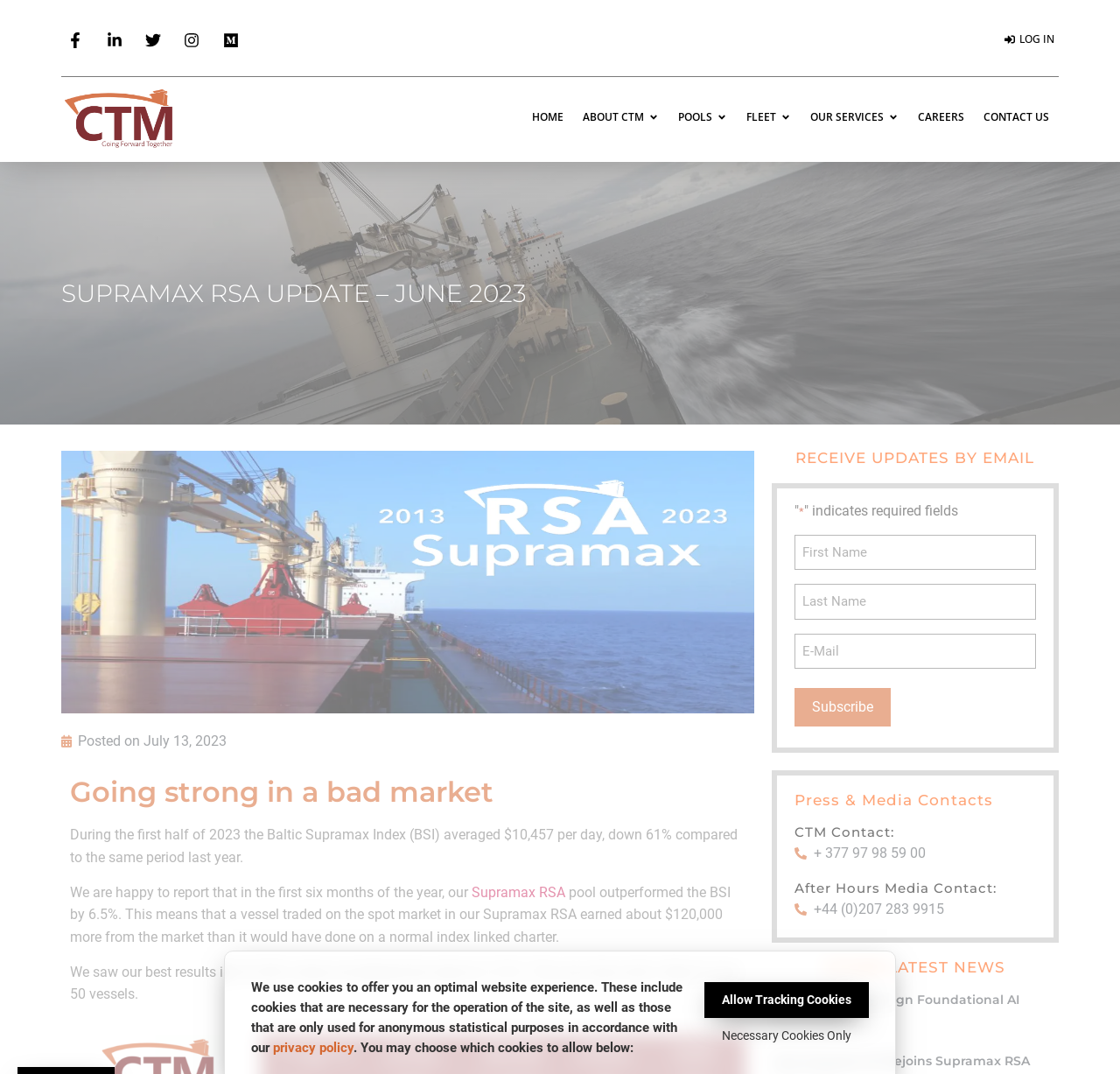Can you determine the bounding box coordinates of the area that needs to be clicked to fulfill the following instruction: "Click the ABOUT CTM link"?

[0.512, 0.08, 0.597, 0.139]